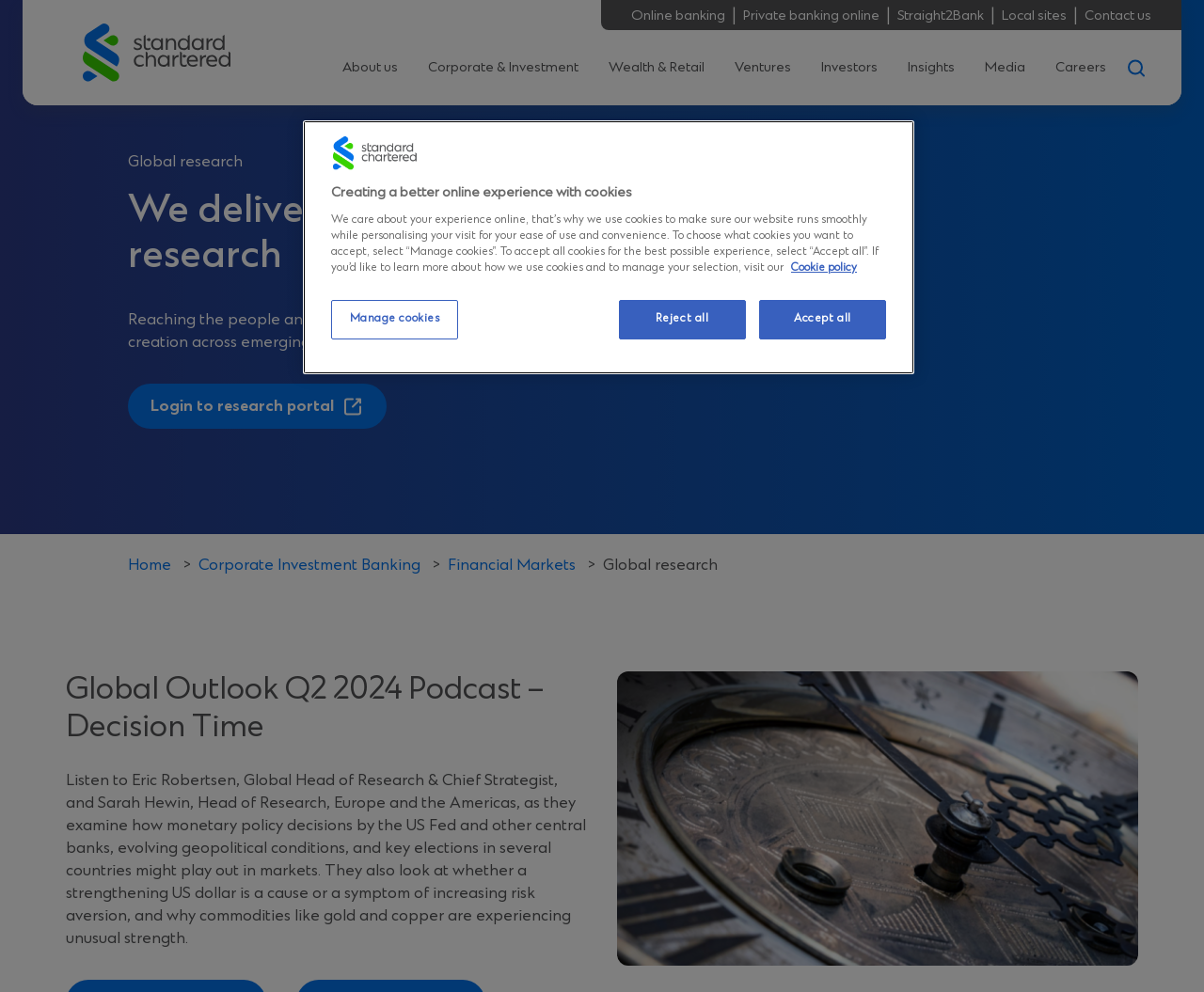Using the information in the image, could you please answer the following question in detail:
How many buttons are there in the cookie banner?

I counted the number of buttons in the cookie banner, which are 'Reject all', 'Accept all', and 'Manage cookies'. There are 3 buttons in total.